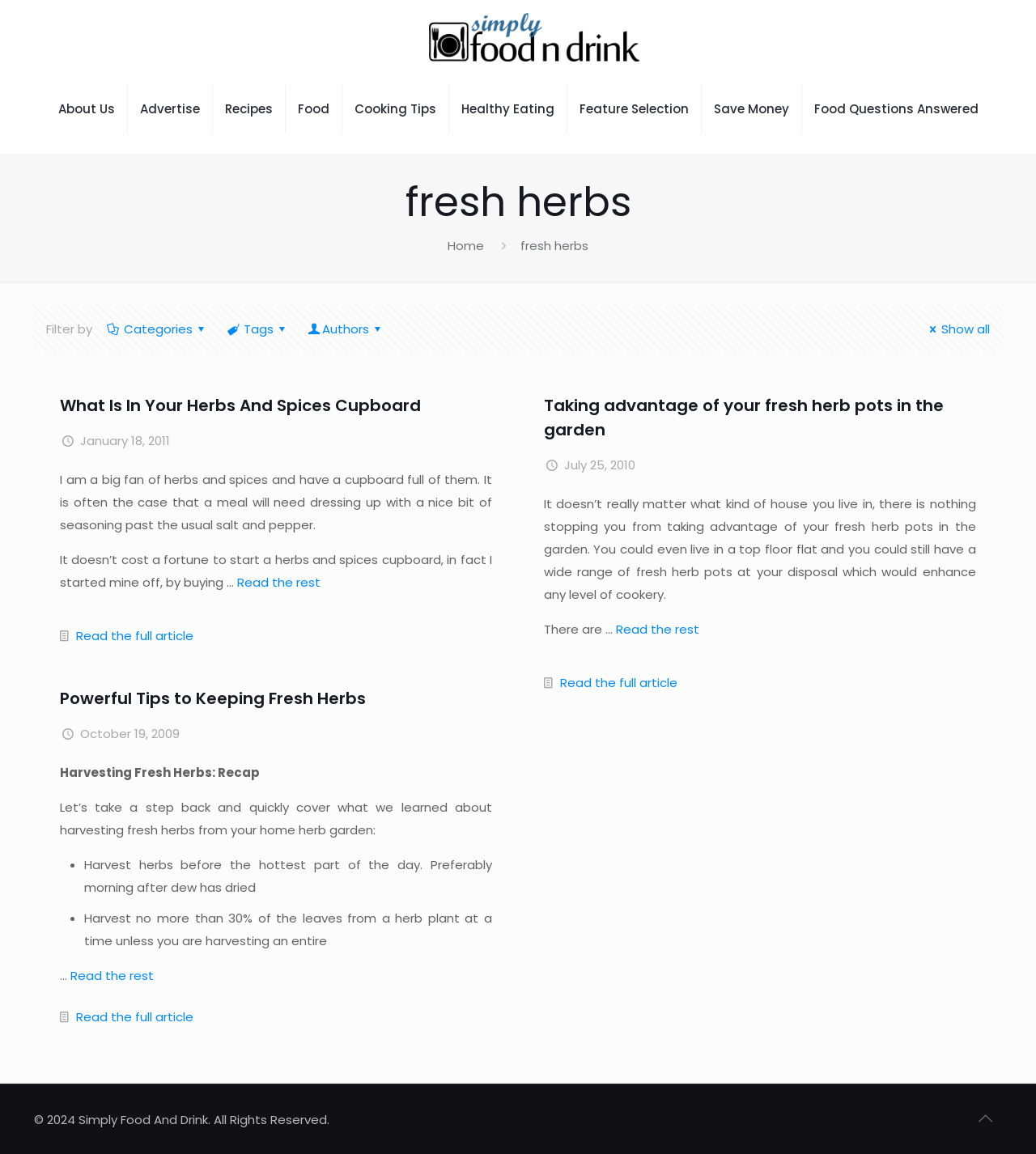Use a single word or phrase to answer the following:
What is the main topic of this blog?

Food and Drink